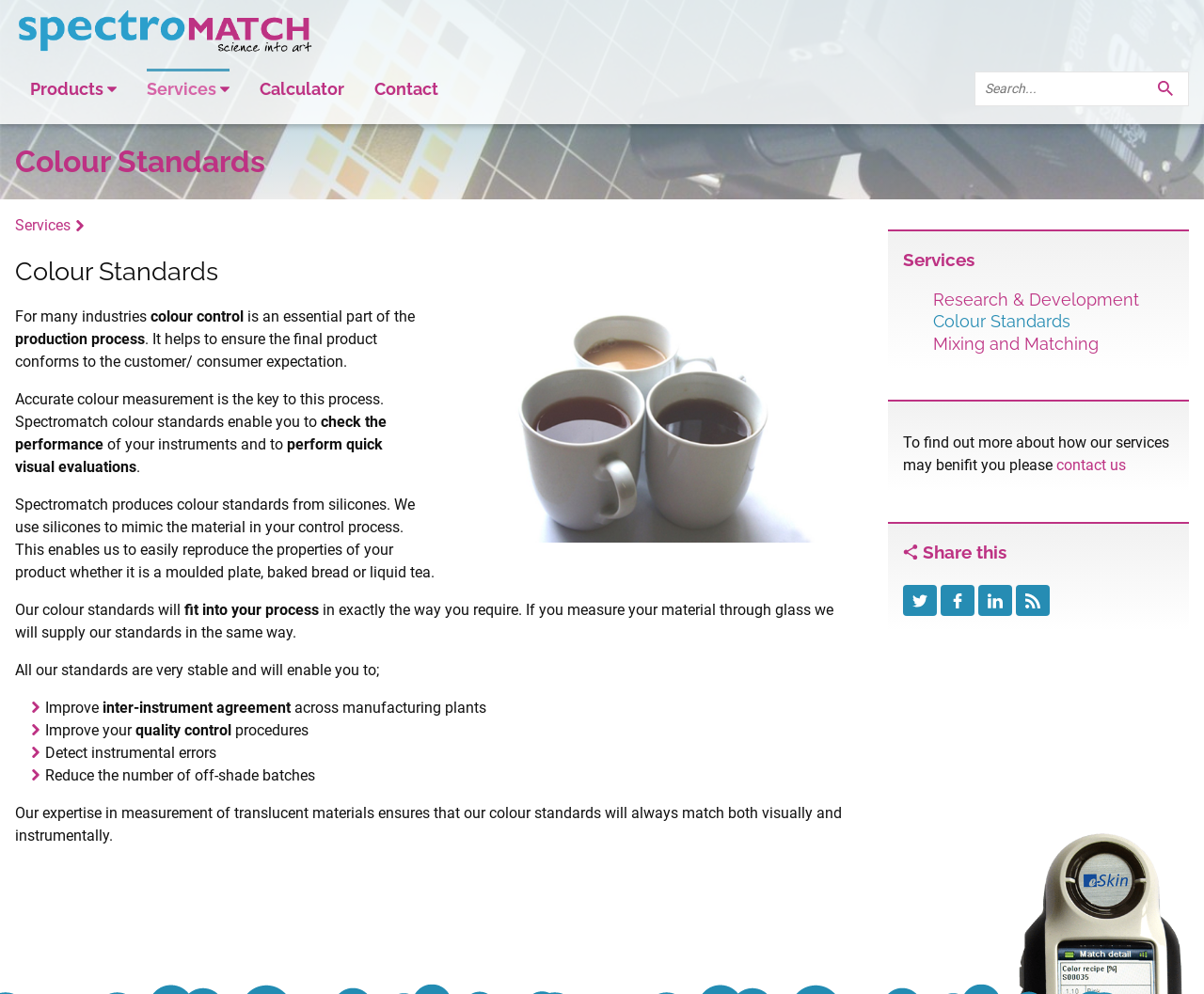Ascertain the bounding box coordinates for the UI element detailed here: "Products". The coordinates should be provided as [left, top, right, bottom] with each value being a float between 0 and 1.

[0.012, 0.069, 0.109, 0.11]